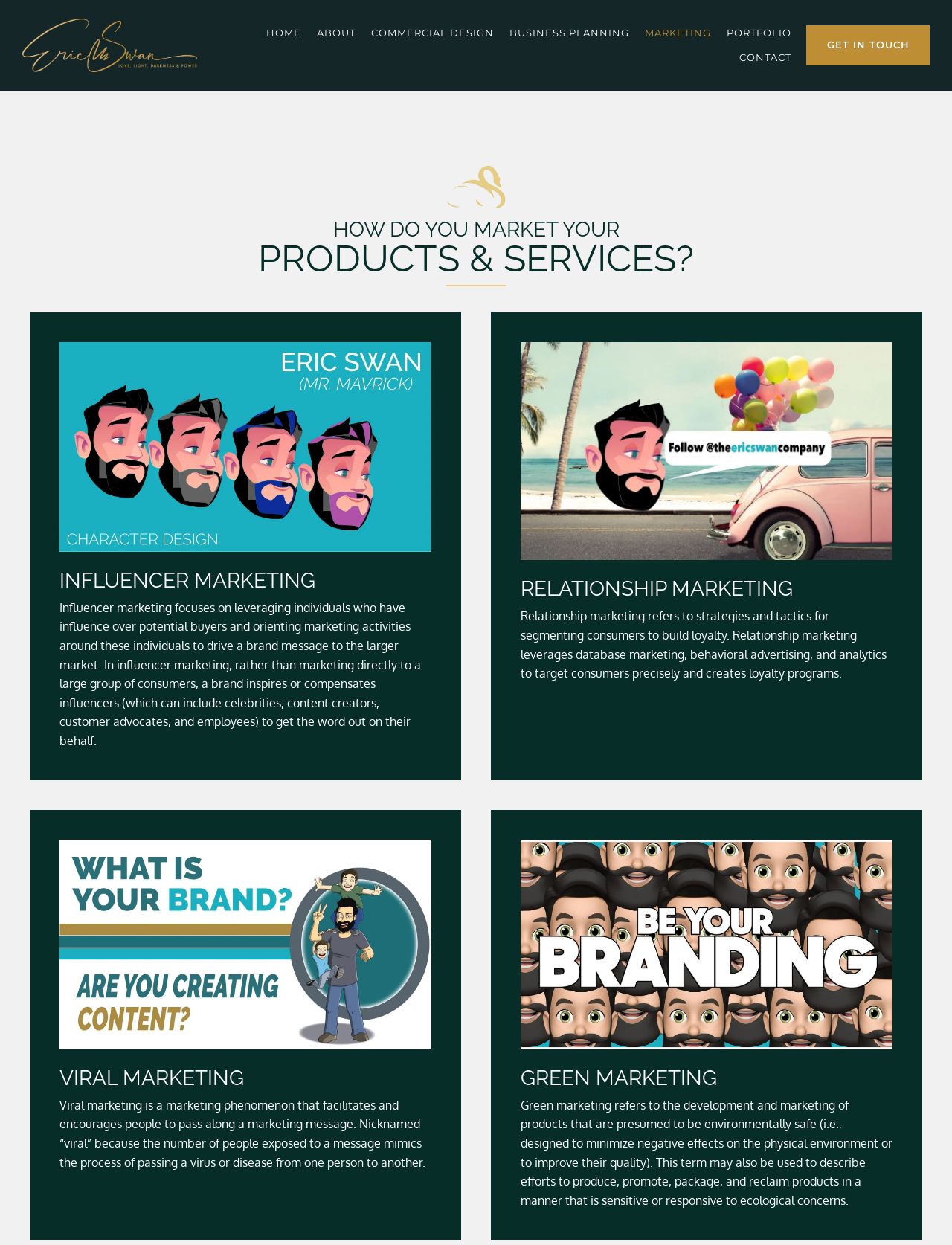Provide the bounding box coordinates for the area that should be clicked to complete the instruction: "Click the MARKETING link".

[0.67, 0.017, 0.755, 0.037]